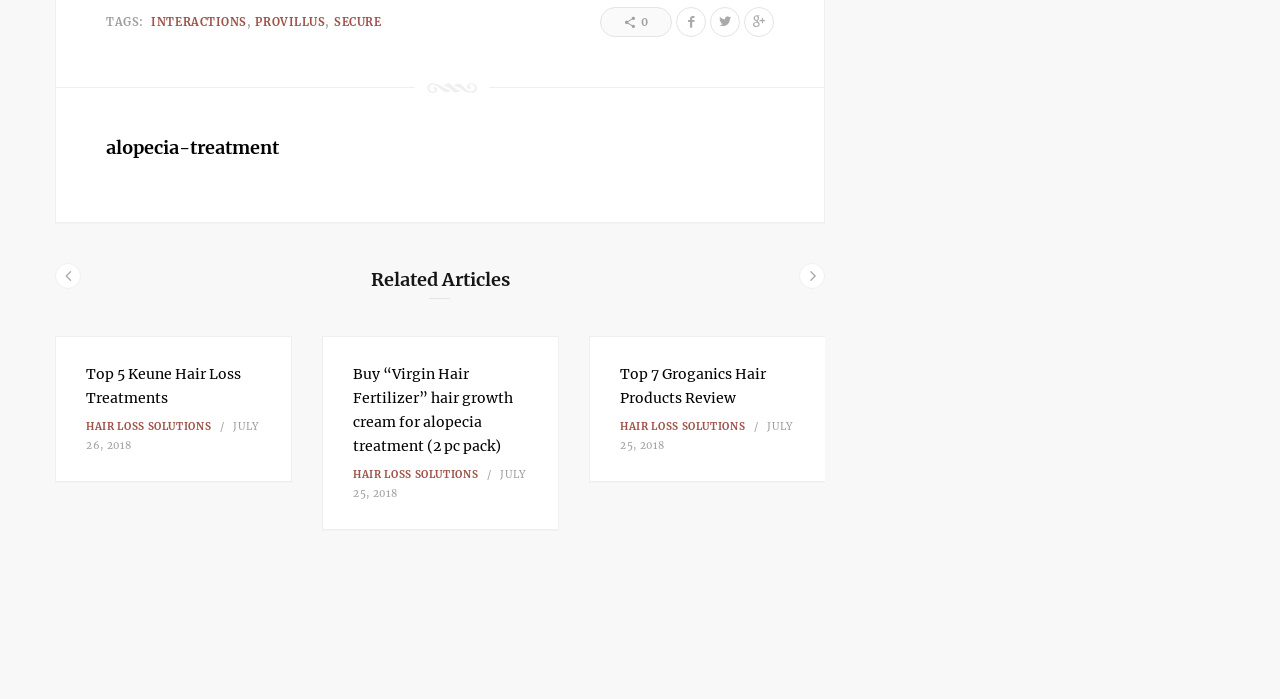Locate the bounding box coordinates of the area you need to click to fulfill this instruction: 'Click on Buy “Virgin Hair Fertilizer” hair growth cream for alopecia treatment (2 pc pack) article'. The coordinates must be in the form of four float numbers ranging from 0 to 1: [left, top, right, bottom].

[0.252, 0.481, 0.437, 0.758]